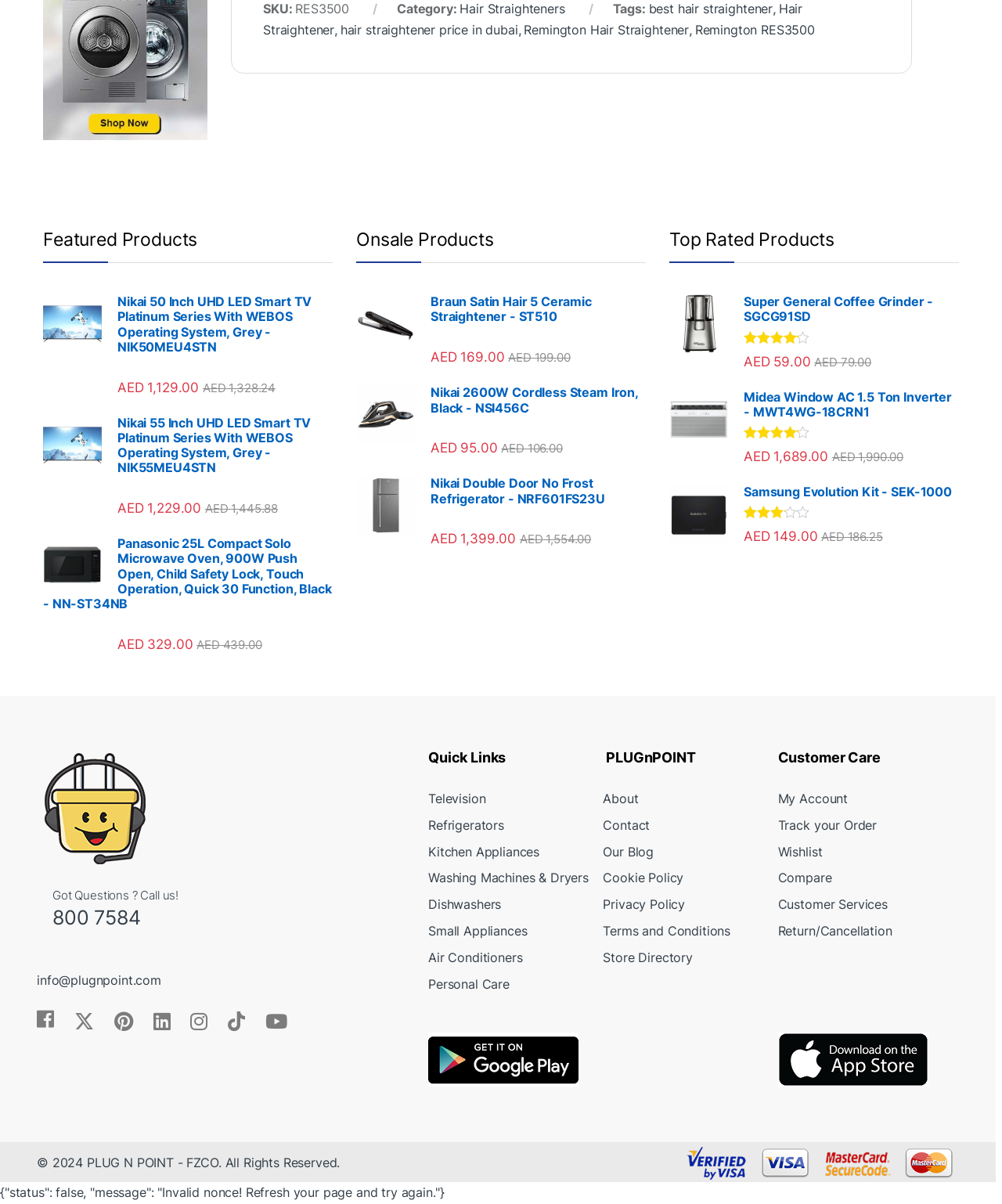Select the bounding box coordinates of the element I need to click to carry out the following instruction: "View the 'Nikai NIK50MEU4STN | 50 Inch UHD LED Smart TV' product".

[0.043, 0.245, 0.332, 0.295]